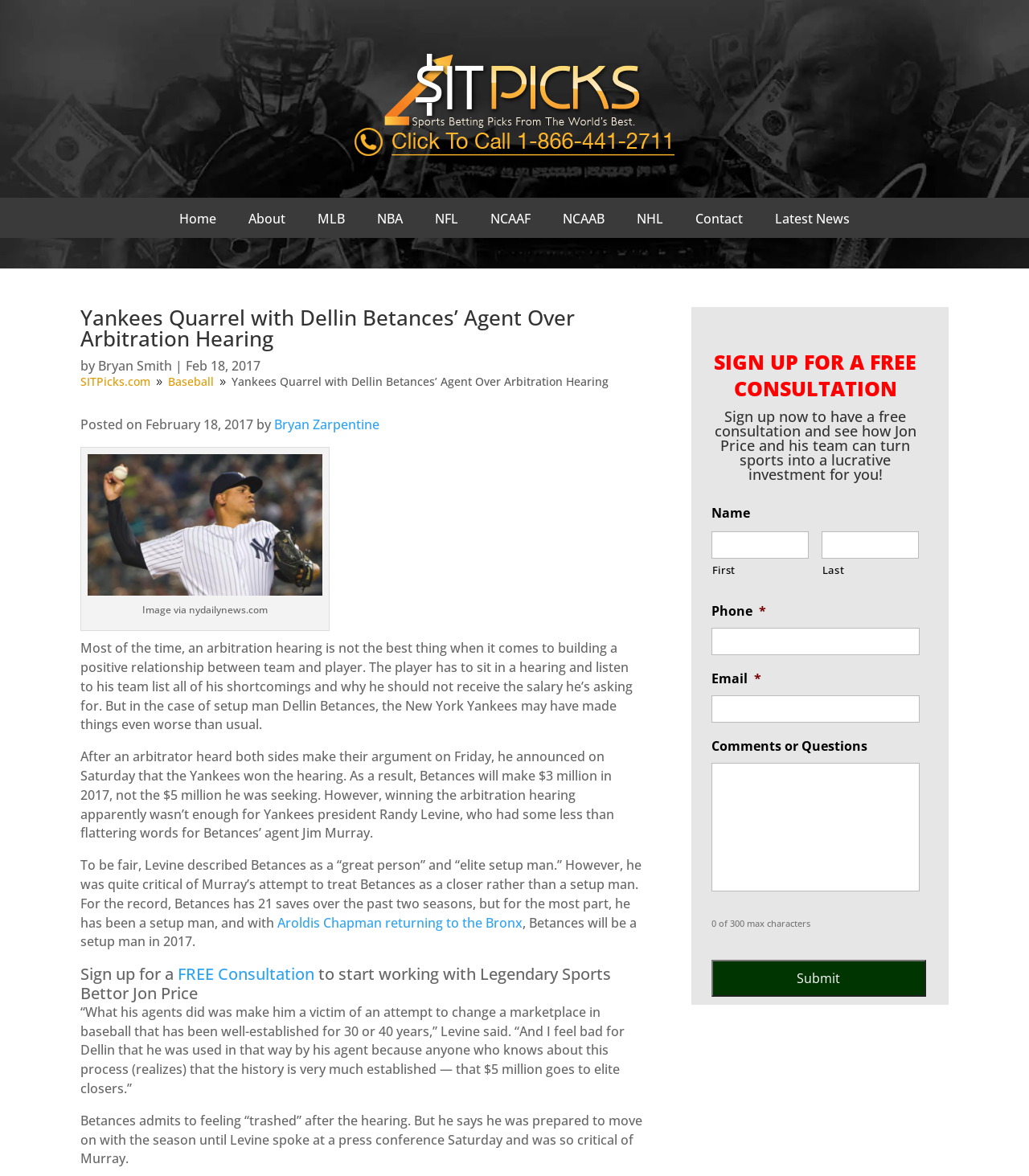What is the purpose of the form at the bottom of the webpage?
Please look at the screenshot and answer in one word or a short phrase.

To sign up for a free consultation